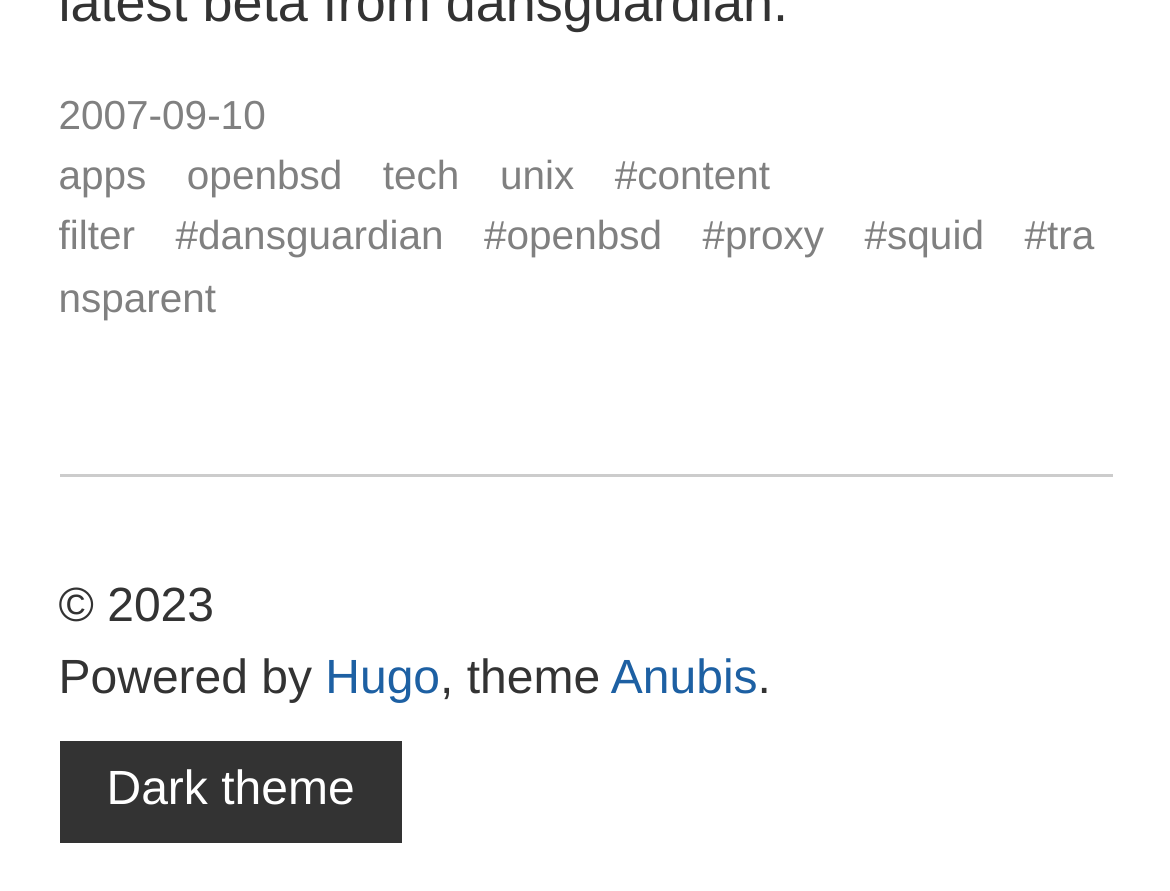Provide the bounding box coordinates of the HTML element described as: "name="s" placeholder="Search"". The bounding box coordinates should be four float numbers between 0 and 1, i.e., [left, top, right, bottom].

None